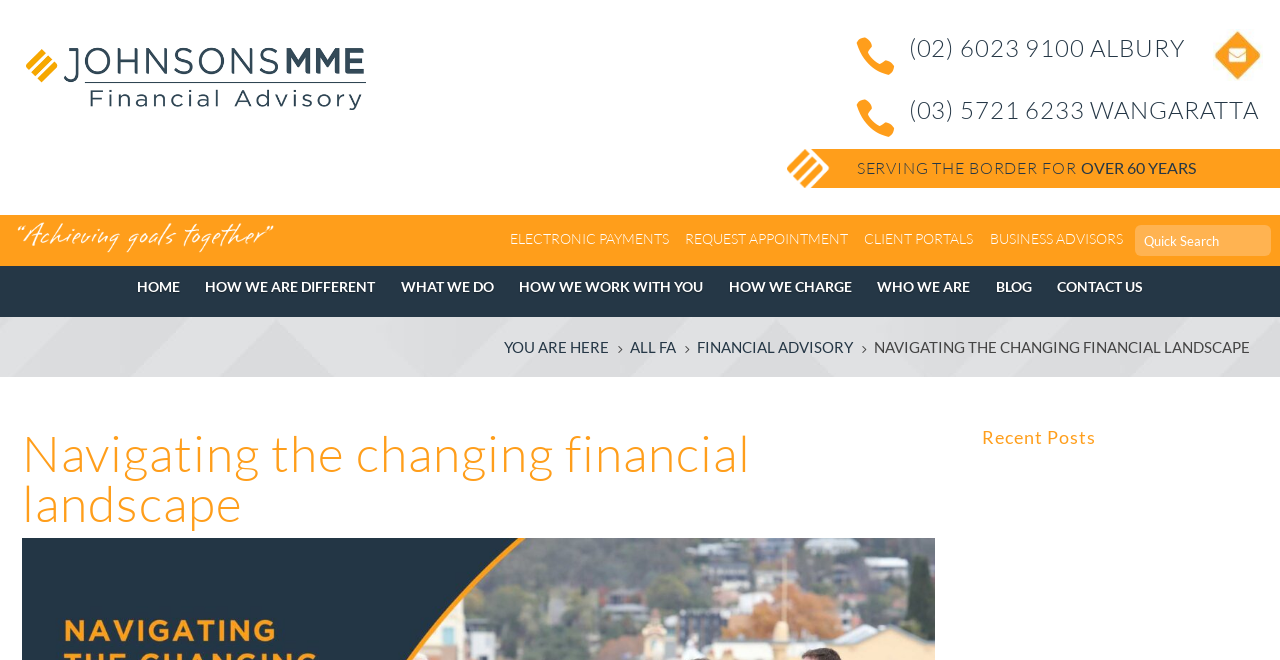Determine the bounding box coordinates of the UI element that matches the following description: "How We Are Different". The coordinates should be four float numbers between 0 and 1 in the format [left, top, right, bottom].

[0.177, 0.475, 0.357, 0.562]